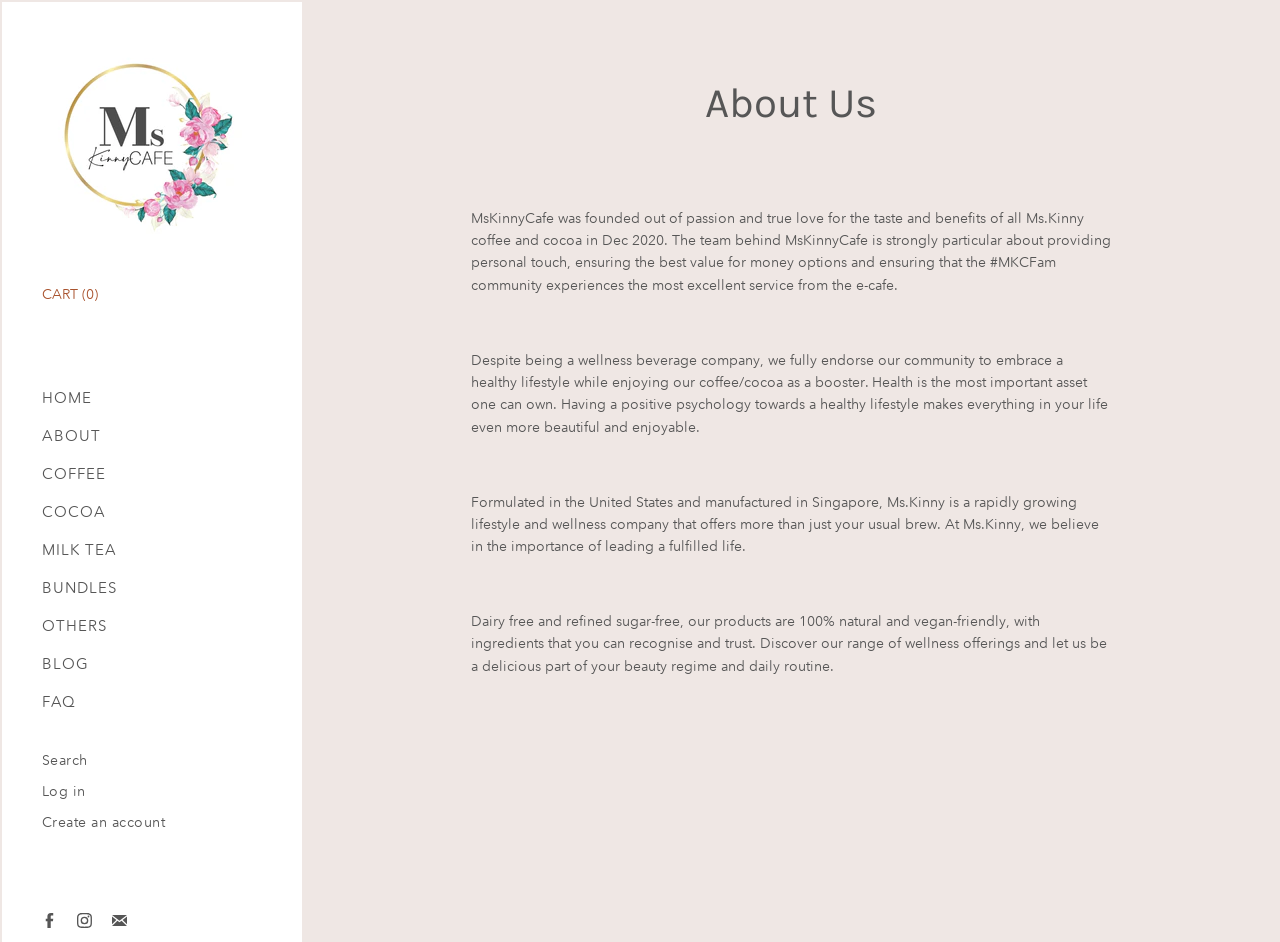What is the theme of the webpage's color scheme?
Examine the image and give a concise answer in one word or a short phrase.

Brown and white